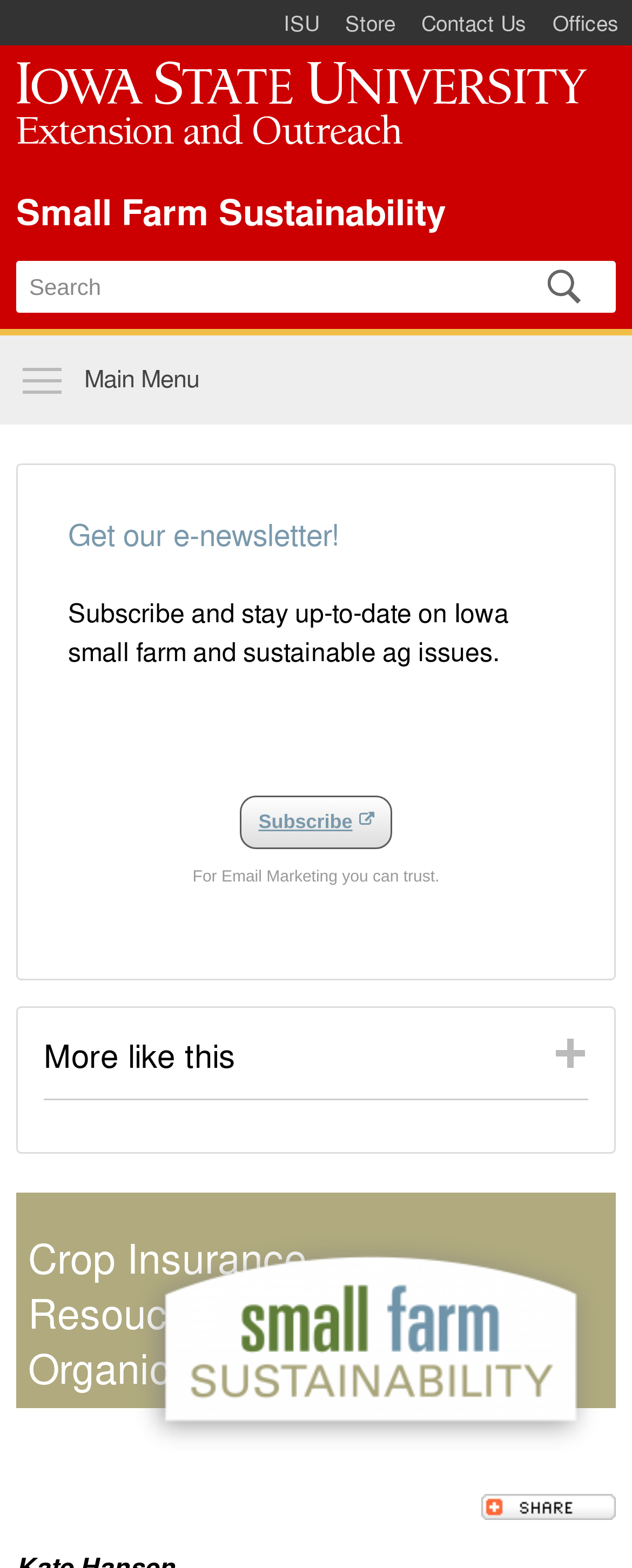Give a concise answer using only one word or phrase for this question:
What is the name of the program described on the page?

Micro Farm program